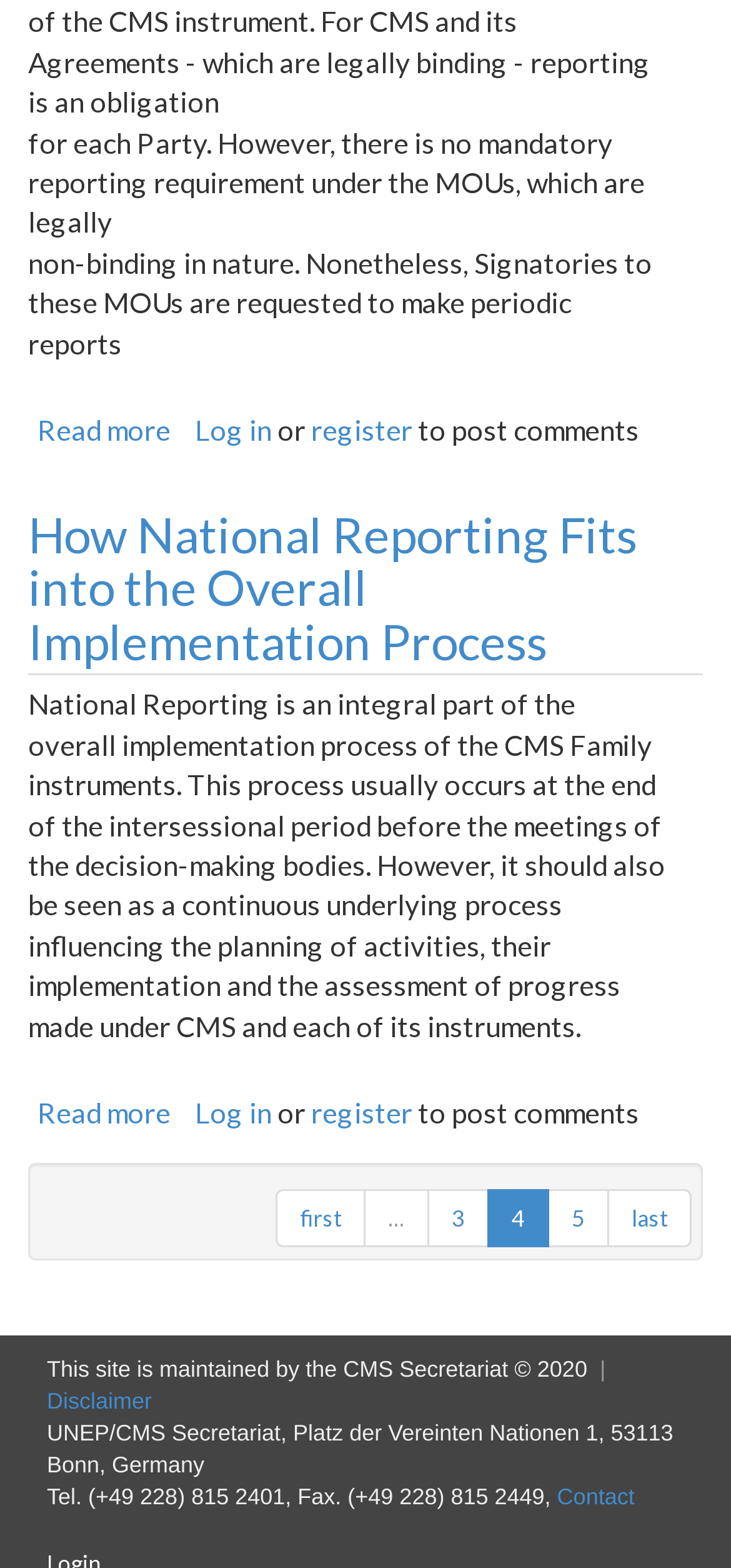Can users post comments?
Using the visual information from the image, give a one-word or short-phrase answer.

yes